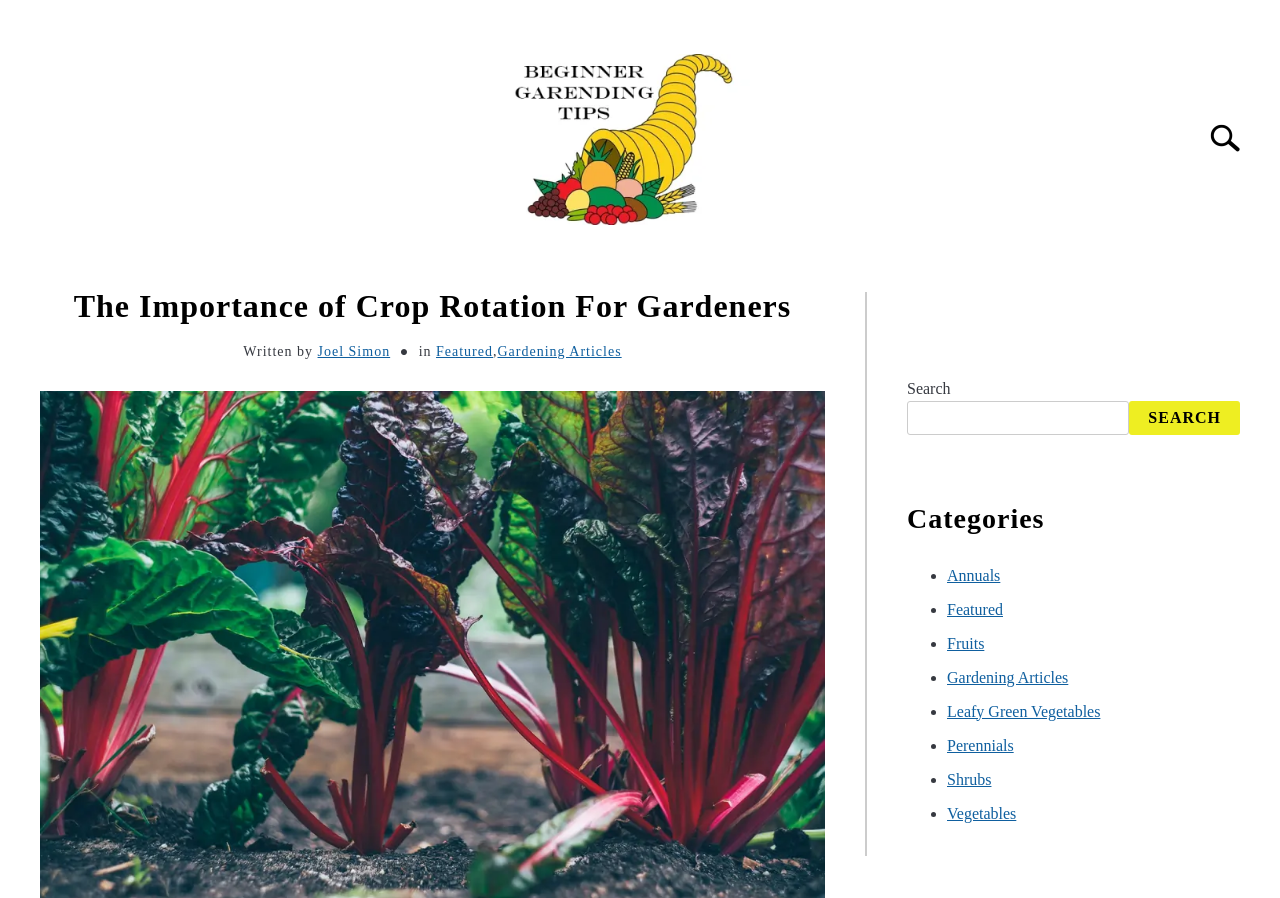Bounding box coordinates are to be given in the format (top-left x, top-left y, bottom-right x, bottom-right y). All values must be floating point numbers between 0 and 1. Provide the bounding box coordinate for the UI element described as: Leafy Green Vegetables

[0.74, 0.782, 0.86, 0.801]